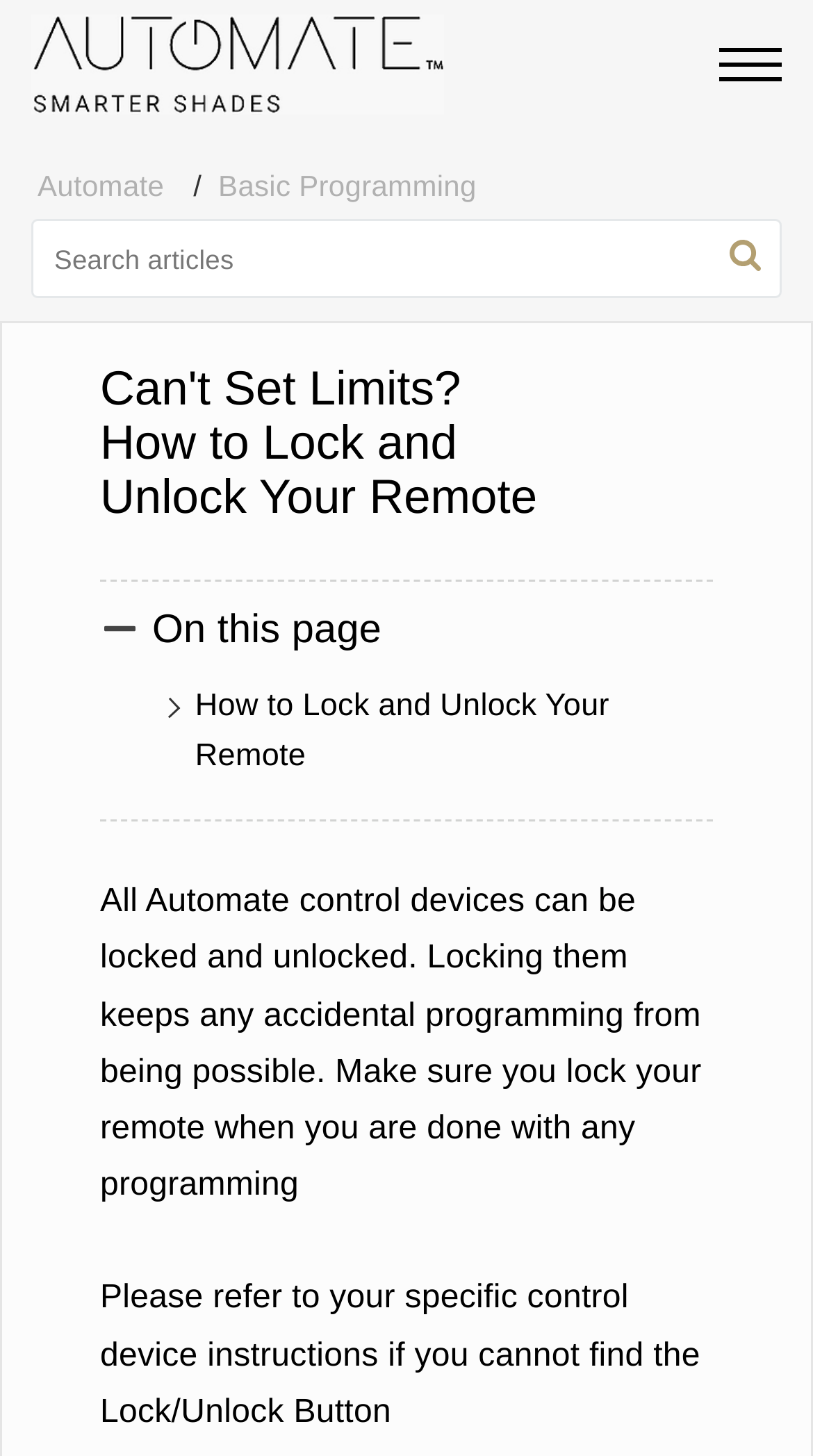What type of devices can be locked and unlocked?
Kindly answer the question with as much detail as you can.

According to the webpage, all Automate control devices can be locked and unlocked. This is mentioned in the text 'All Automate control devices can be locked and unlocked'.